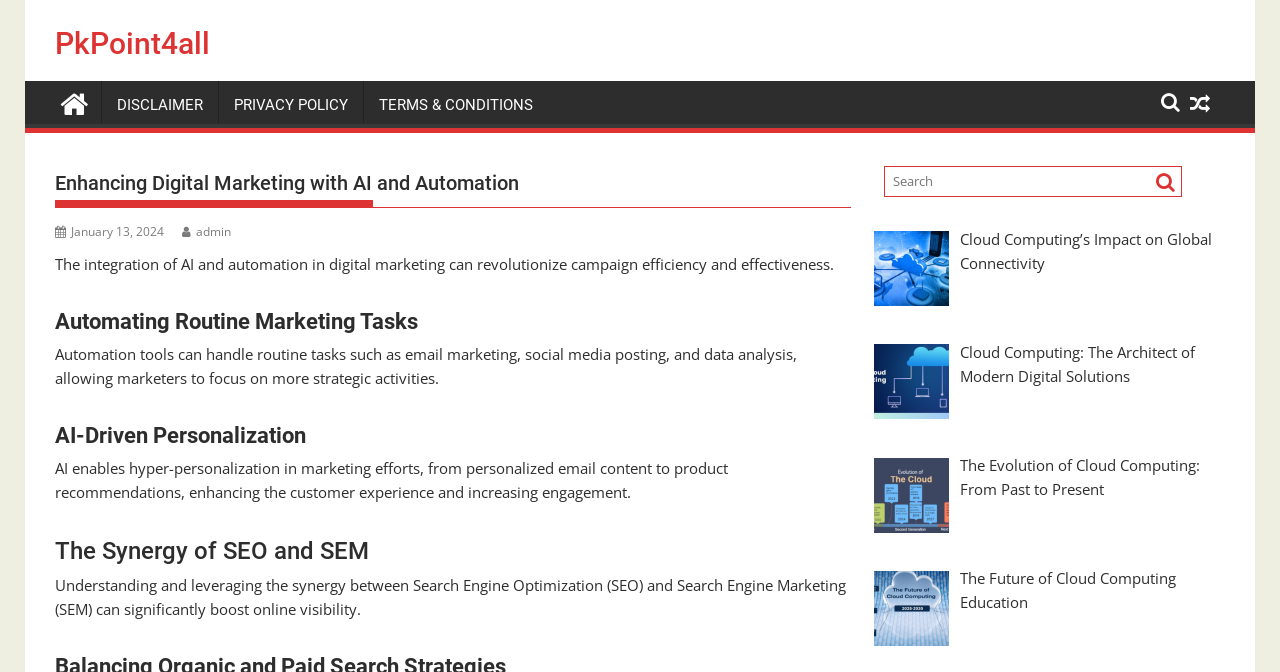Please determine the primary heading and provide its text.

Enhancing Digital Marketing with AI and Automation